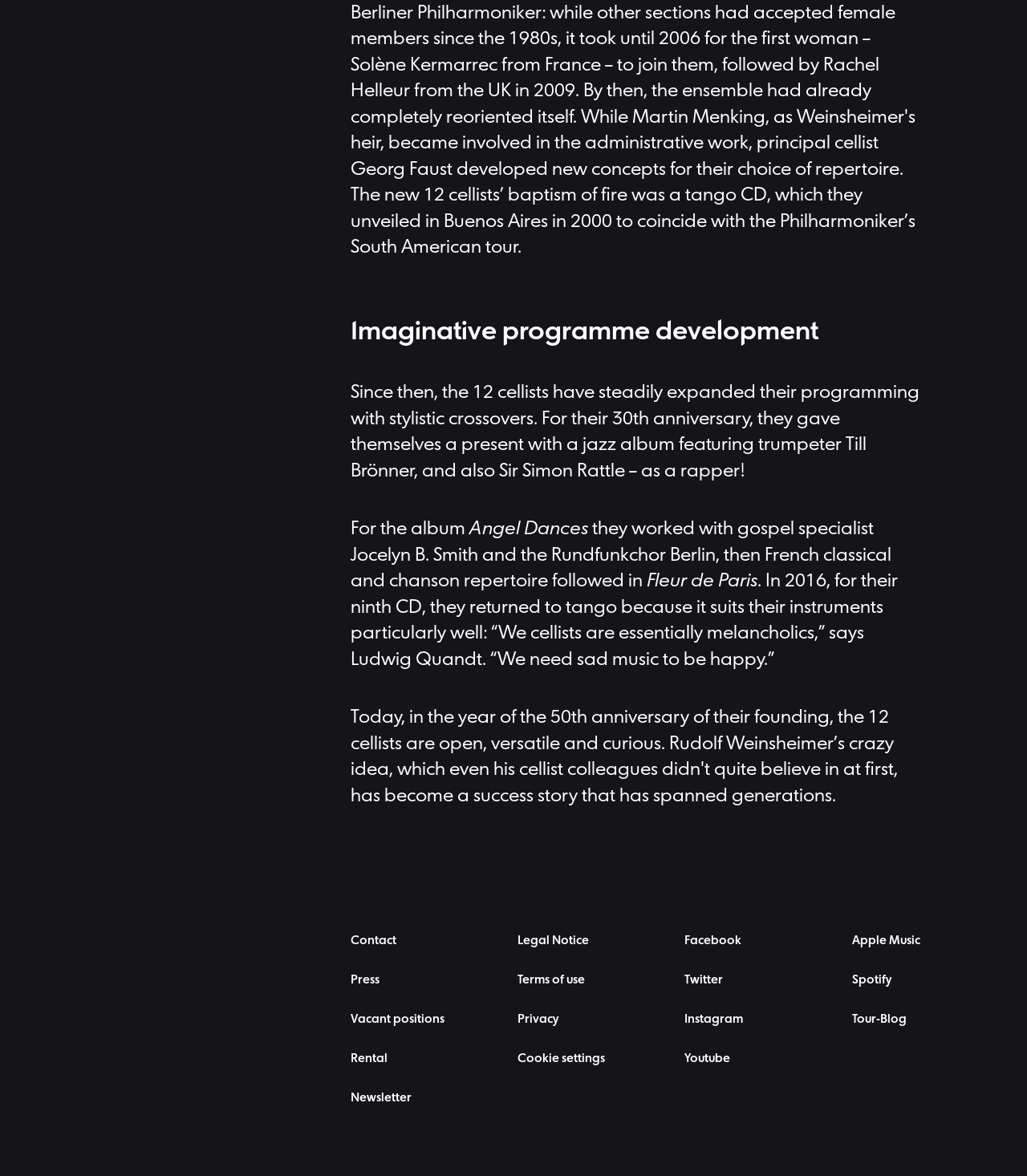Find the bounding box coordinates of the clickable region needed to perform the following instruction: "Visit Facebook". The coordinates should be provided as four float numbers between 0 and 1, i.e., [left, top, right, bottom].

[0.667, 0.785, 0.722, 0.815]